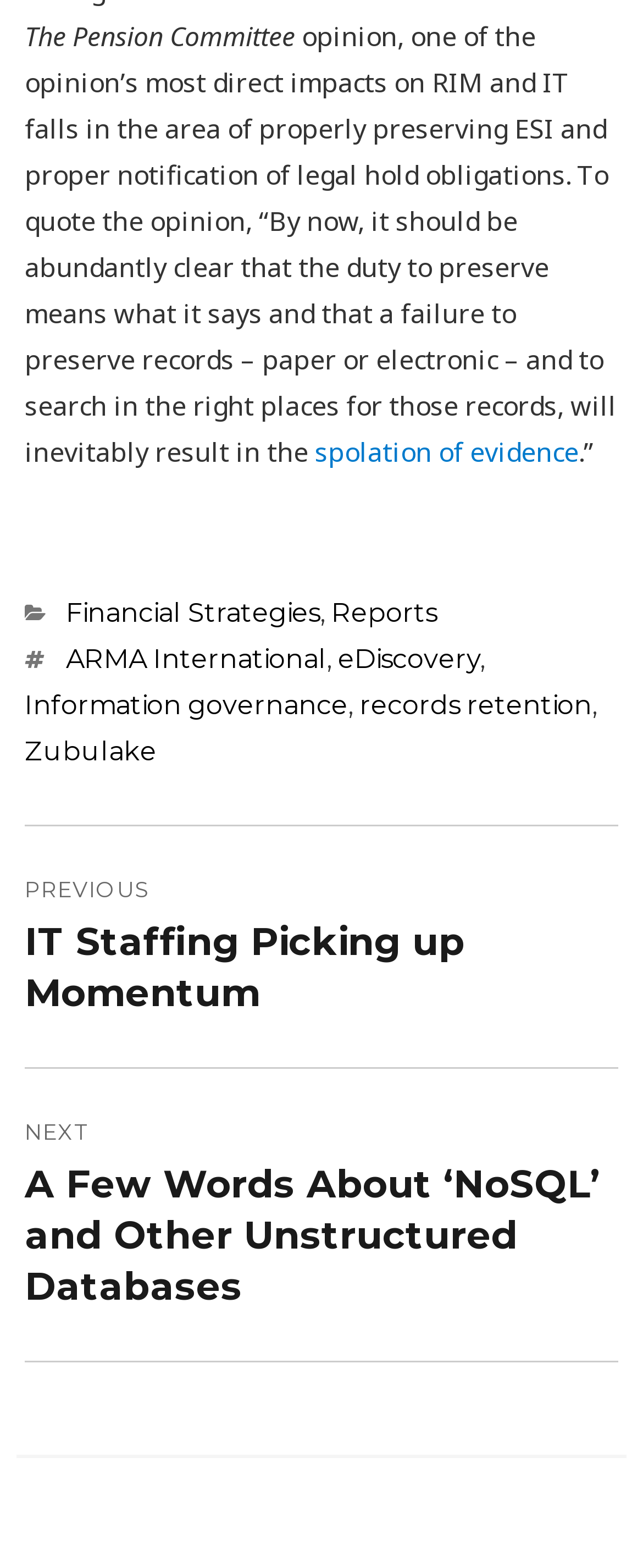Can you provide the bounding box coordinates for the element that should be clicked to implement the instruction: "Go to 'eDiscovery'"?

[0.526, 0.41, 0.746, 0.43]